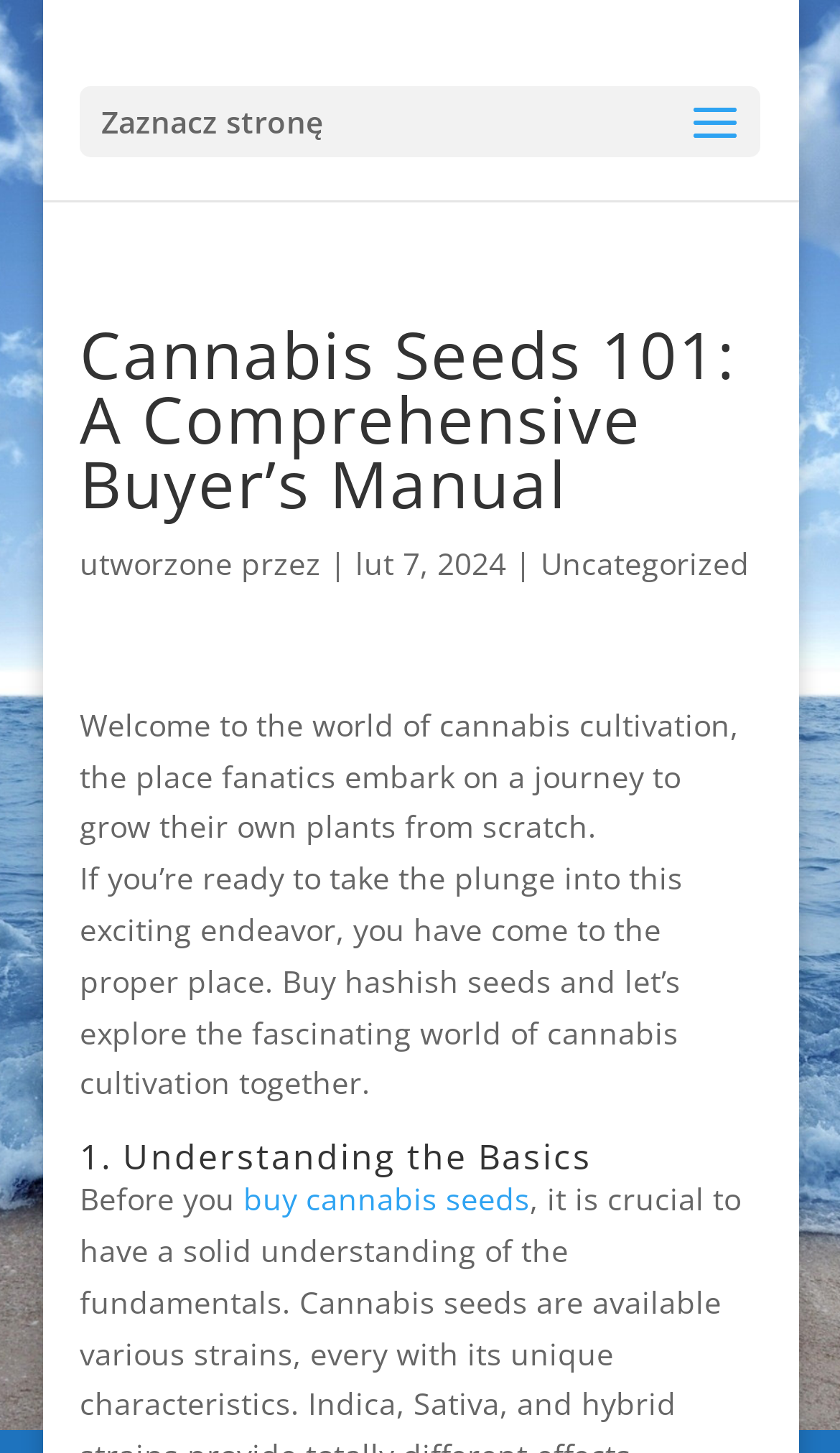Detail the webpage's structure and highlights in your description.

The webpage is about cannabis cultivation, specifically a comprehensive buyer's manual for cannabis seeds. At the top, there is a heading that displays the title "Cannabis Seeds 101: A Comprehensive Buyer’s Manual". Below the title, there is a section that shows the author and date of creation, "lut 7, 2024", separated by vertical lines. 

To the right of the date, there is a link to the category "Uncategorized". 

Below this section, there is a brief introduction to the world of cannabis cultivation, describing it as a journey for fanatics to grow their own plants from scratch. The introduction is followed by a paragraph that welcomes readers to explore the world of cannabis cultivation together, mentioning the option to buy hashish seeds.

Further down, there is a heading "1. Understanding the Basics", which is likely the start of a guide or tutorial. The first sentence of this section starts with "Before you", and is followed by a link to "buy cannabis seeds".